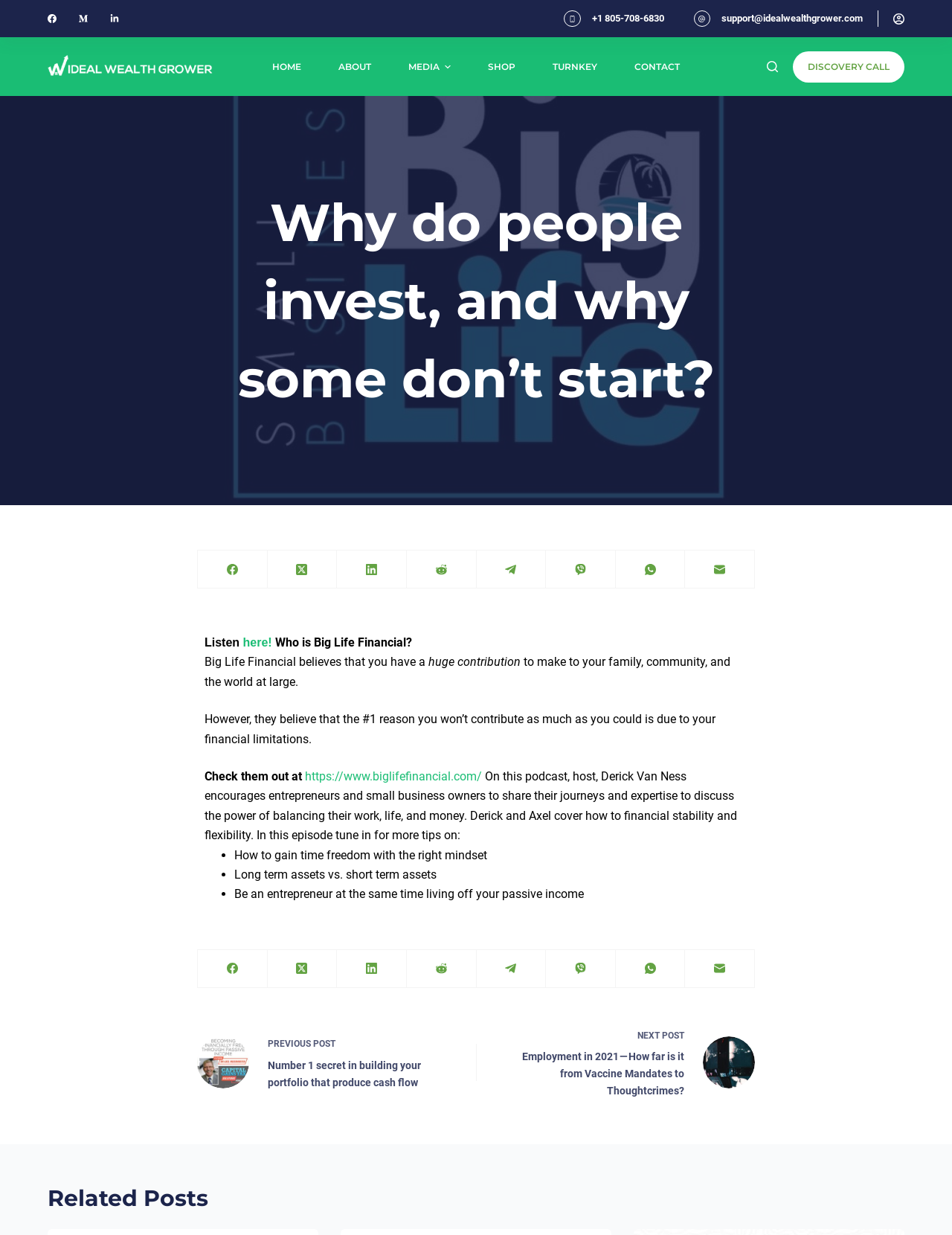Identify the bounding box coordinates of the clickable section necessary to follow the following instruction: "Schedule a discovery call". The coordinates should be presented as four float numbers from 0 to 1, i.e., [left, top, right, bottom].

[0.833, 0.041, 0.95, 0.067]